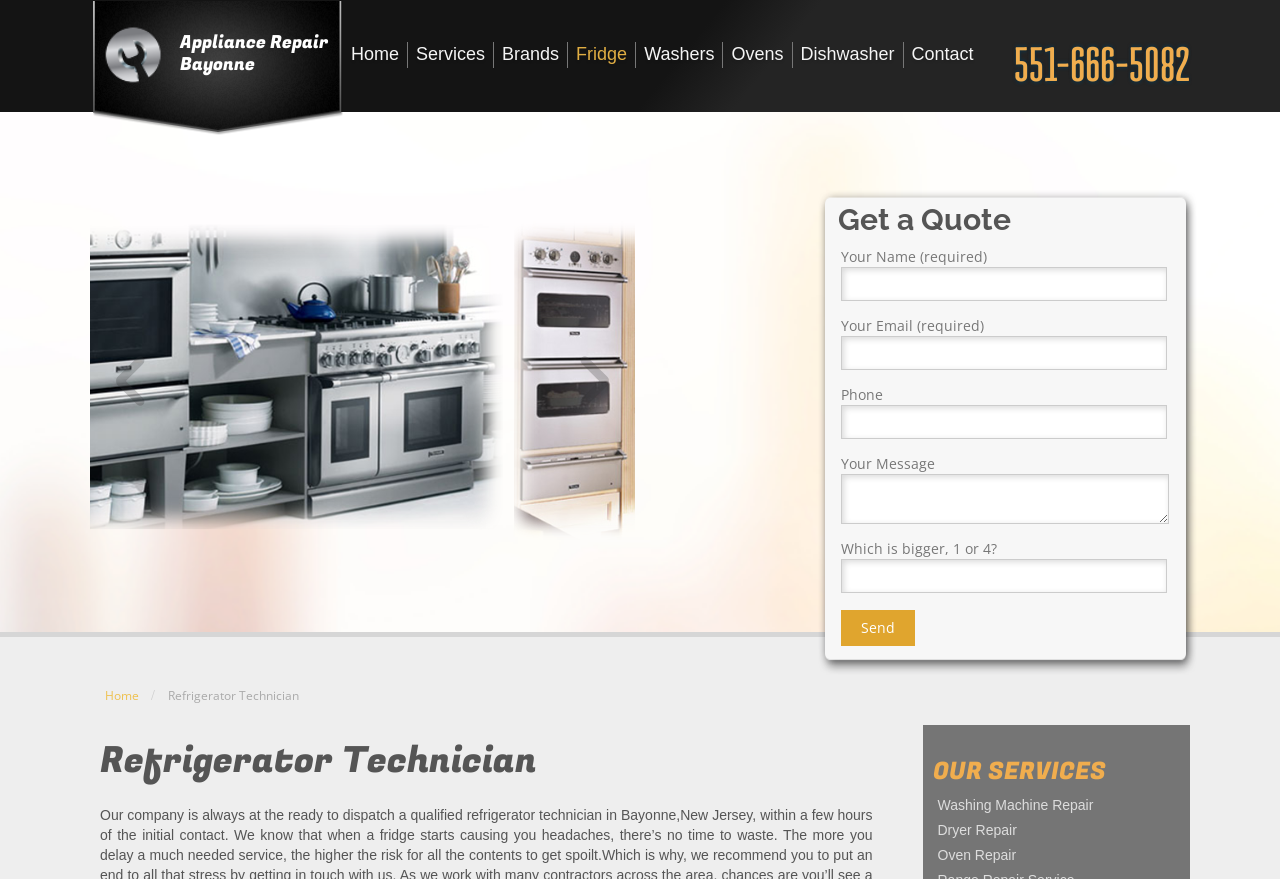Predict the bounding box coordinates for the UI element described as: "Dryer Repair". The coordinates should be four float numbers between 0 and 1, presented as [left, top, right, bottom].

[0.729, 0.927, 0.922, 0.961]